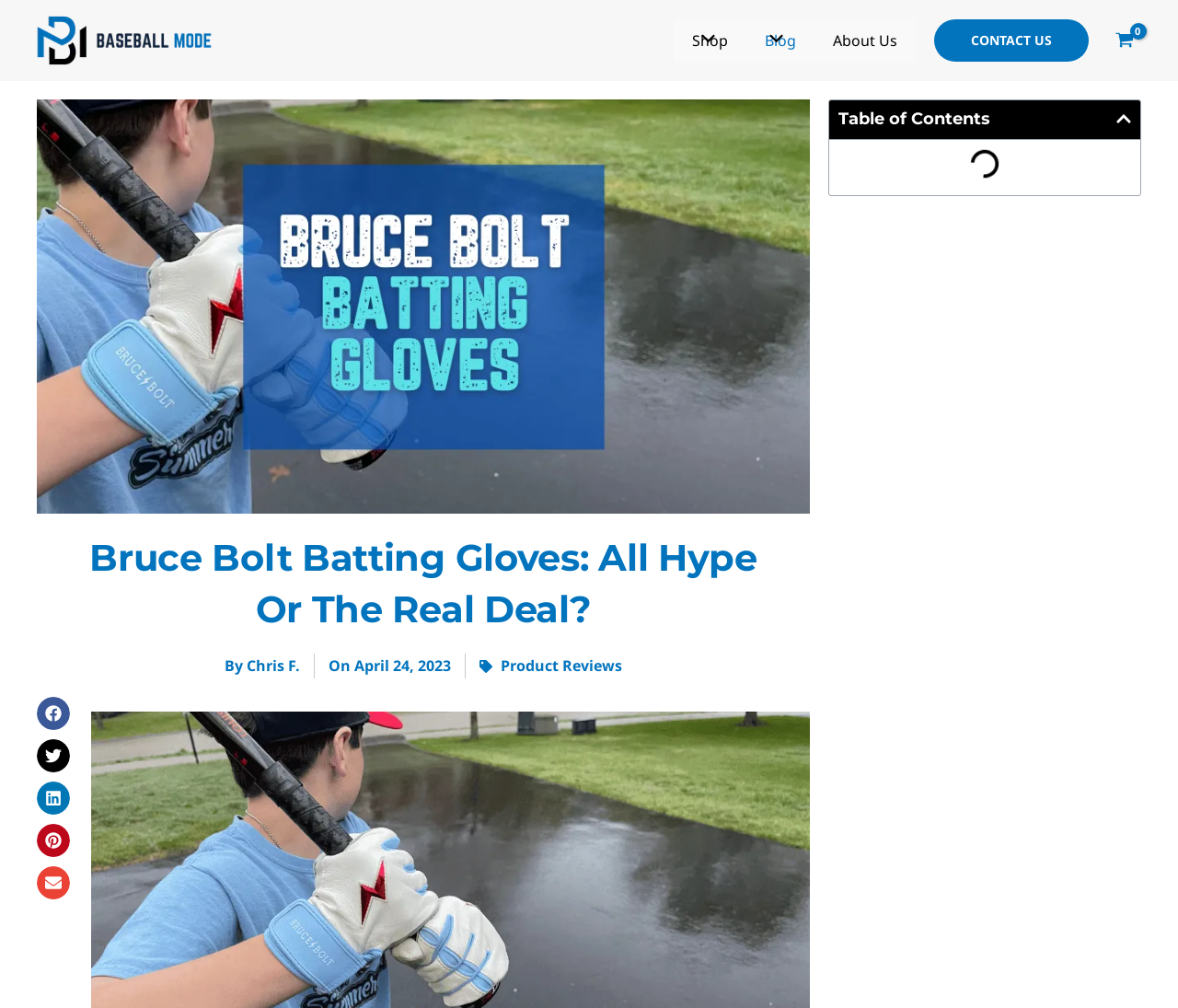Given the element description: "About Us", predict the bounding box coordinates of this UI element. The coordinates must be four float numbers between 0 and 1, given as [left, top, right, bottom].

[0.692, 0.018, 0.778, 0.062]